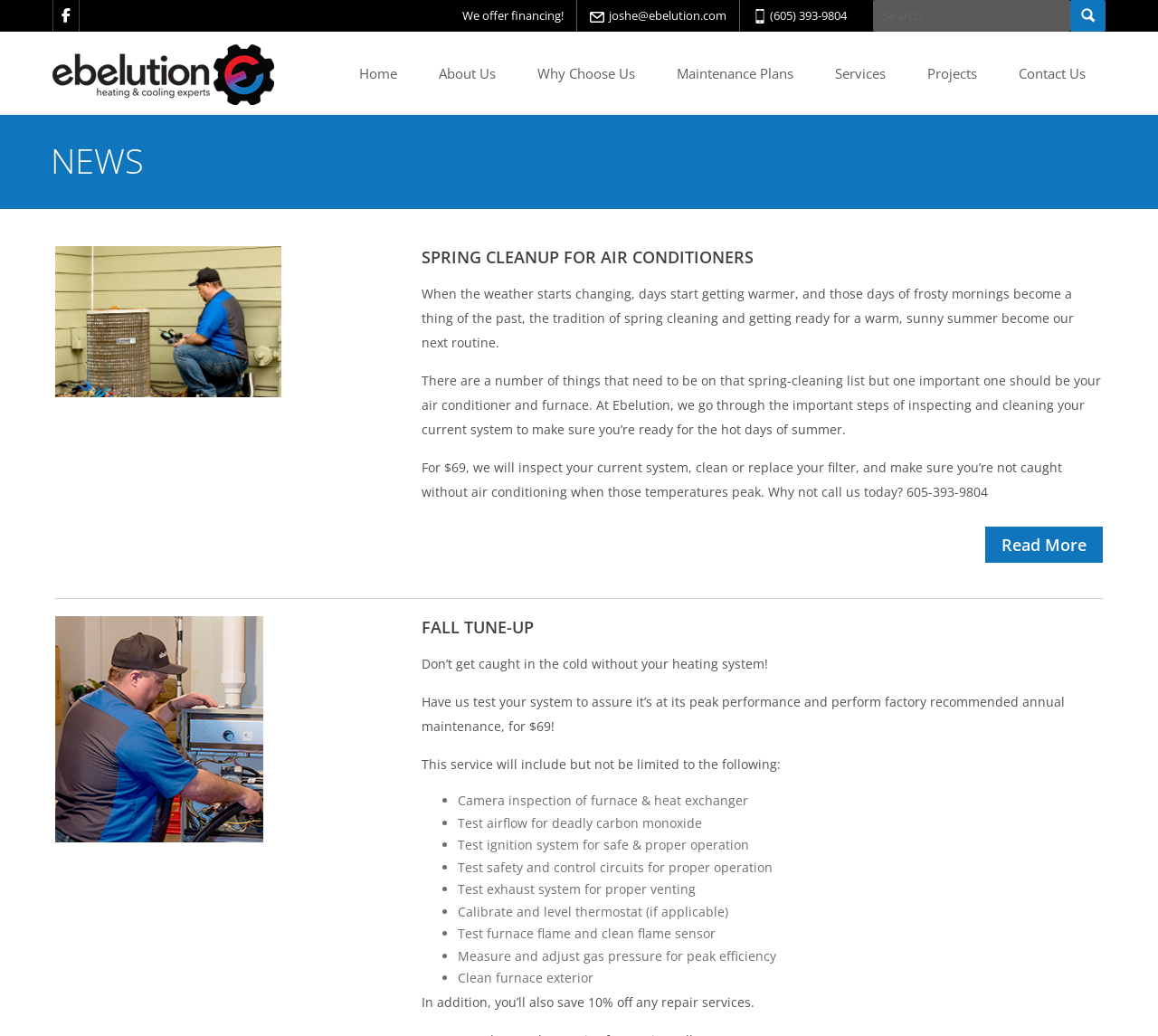Please give a one-word or short phrase response to the following question: 
What is included in the fall tune-up service?

Several tests and maintenance tasks